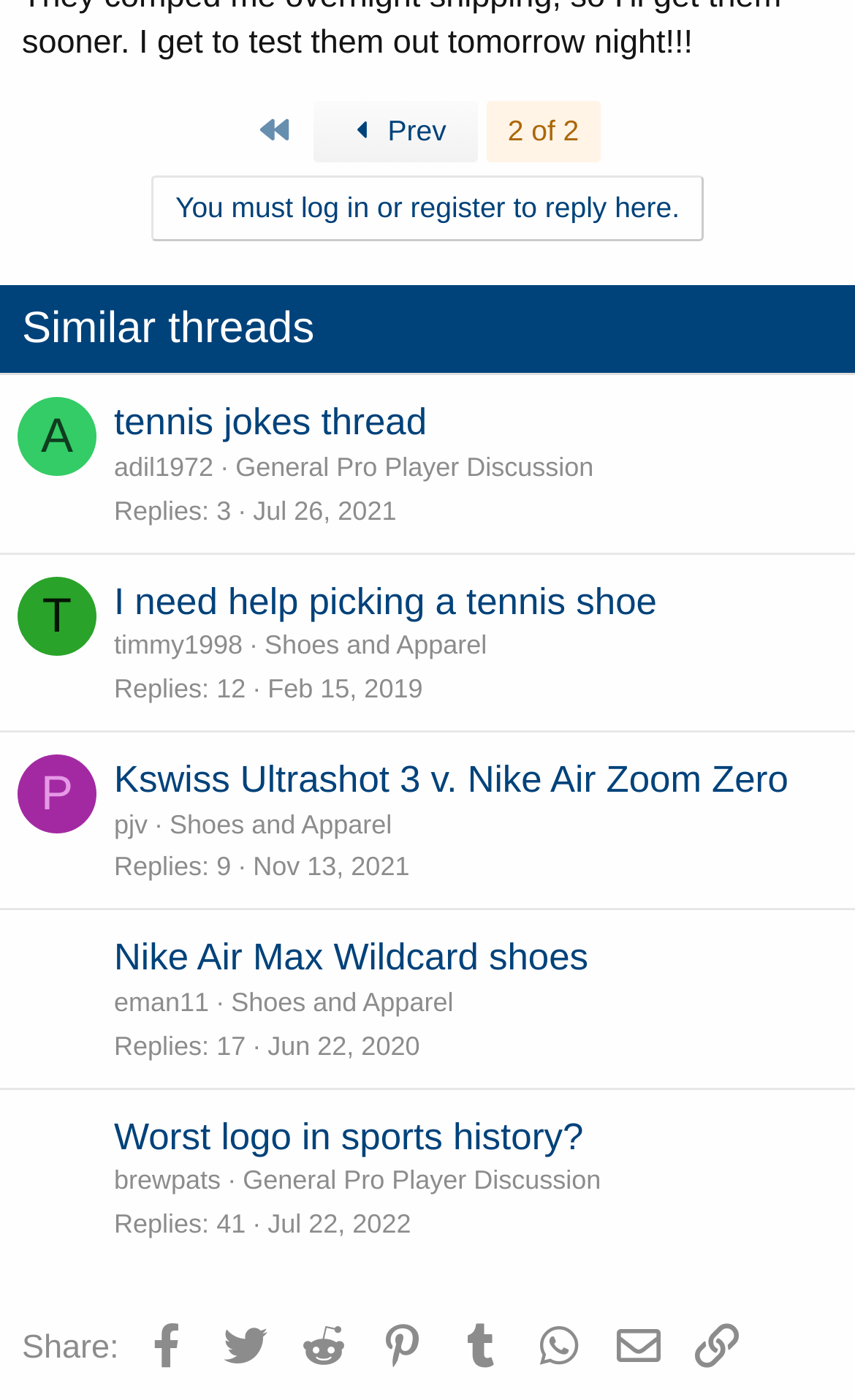Given the element description: "Jul 22, 2022", predict the bounding box coordinates of this UI element. The coordinates must be four float numbers between 0 and 1, given as [left, top, right, bottom].

[0.313, 0.864, 0.481, 0.886]